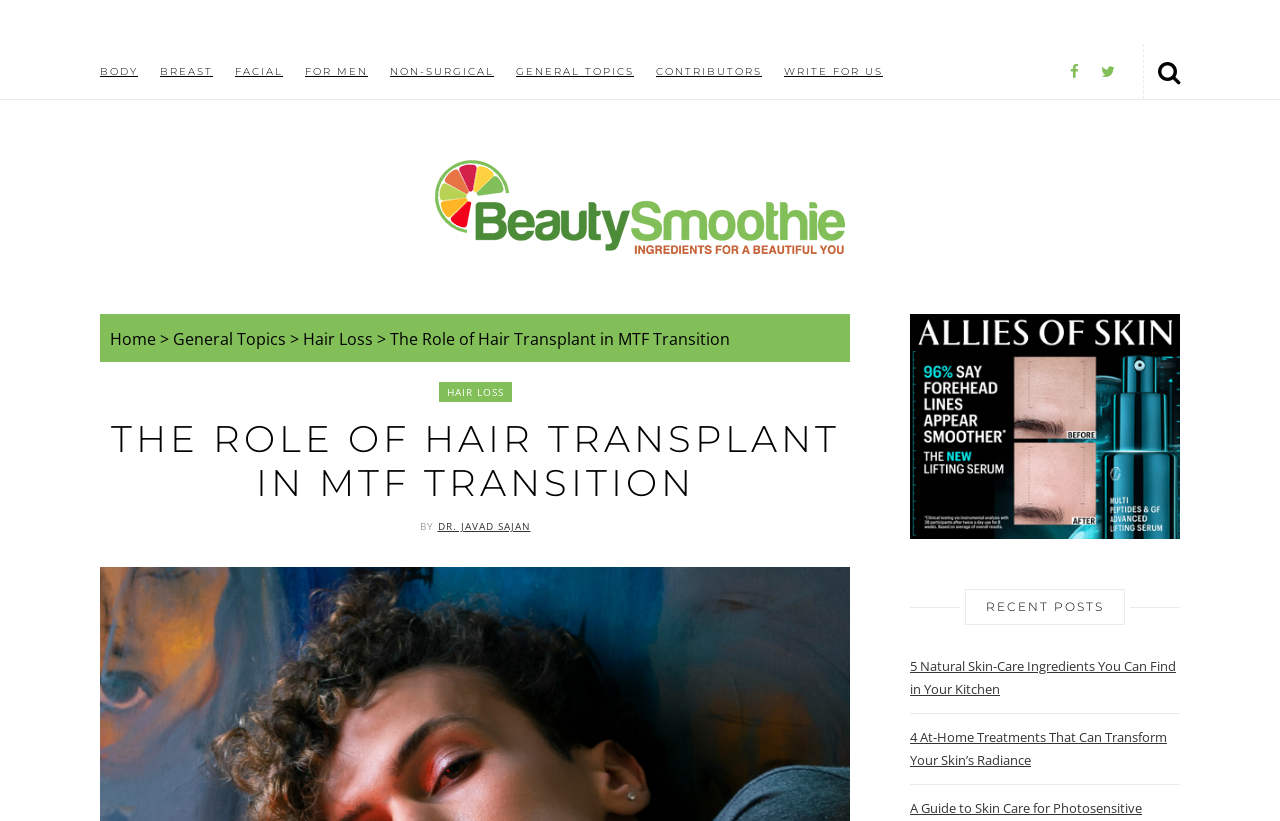What type of content is listed under 'RECENT POSTS'?
Using the details shown in the screenshot, provide a comprehensive answer to the question.

The section 'RECENT POSTS' lists recent articles, as indicated by the links '5 Natural Skin-Care Ingredients You Can Find in Your Kitchen' and '4 At-Home Treatments That Can Transform Your Skin’s Radiance', which suggest that the content listed is a collection of recent articles or blog posts.